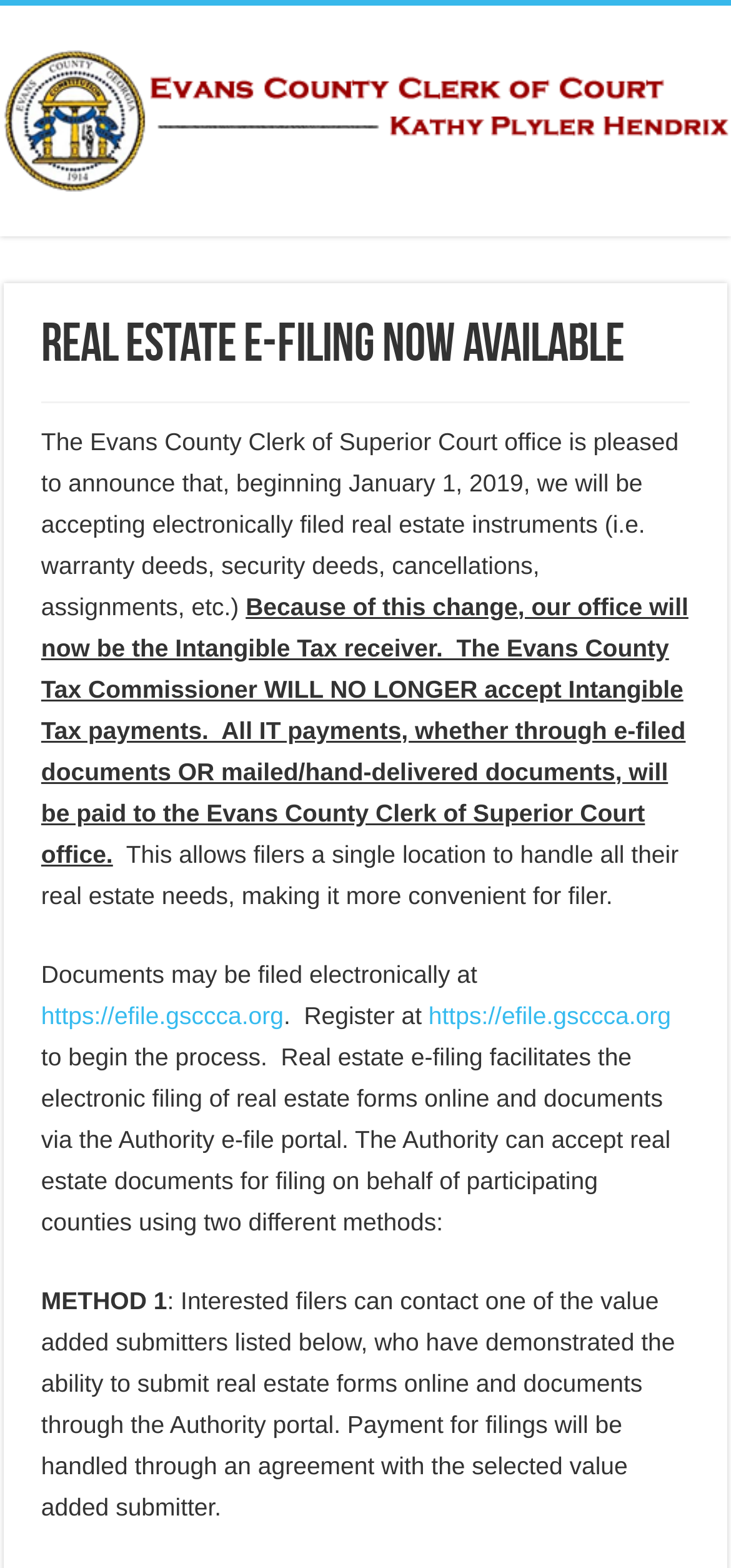Identify the main heading from the webpage and provide its text content.

Real Estate E-Filing Now Available